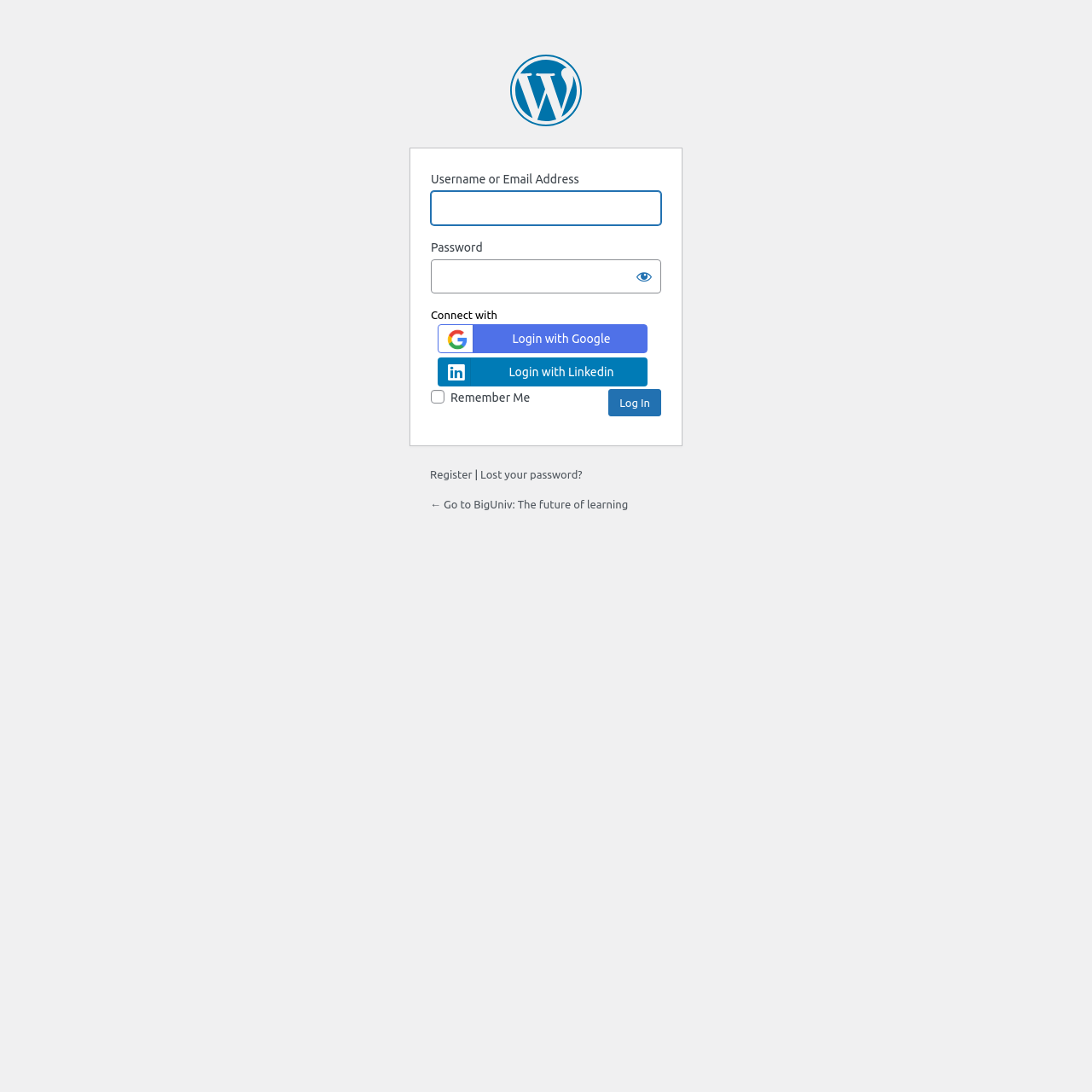Is the 'Remember Me' checkbox selected by default?
Answer the question with a single word or phrase, referring to the image.

No